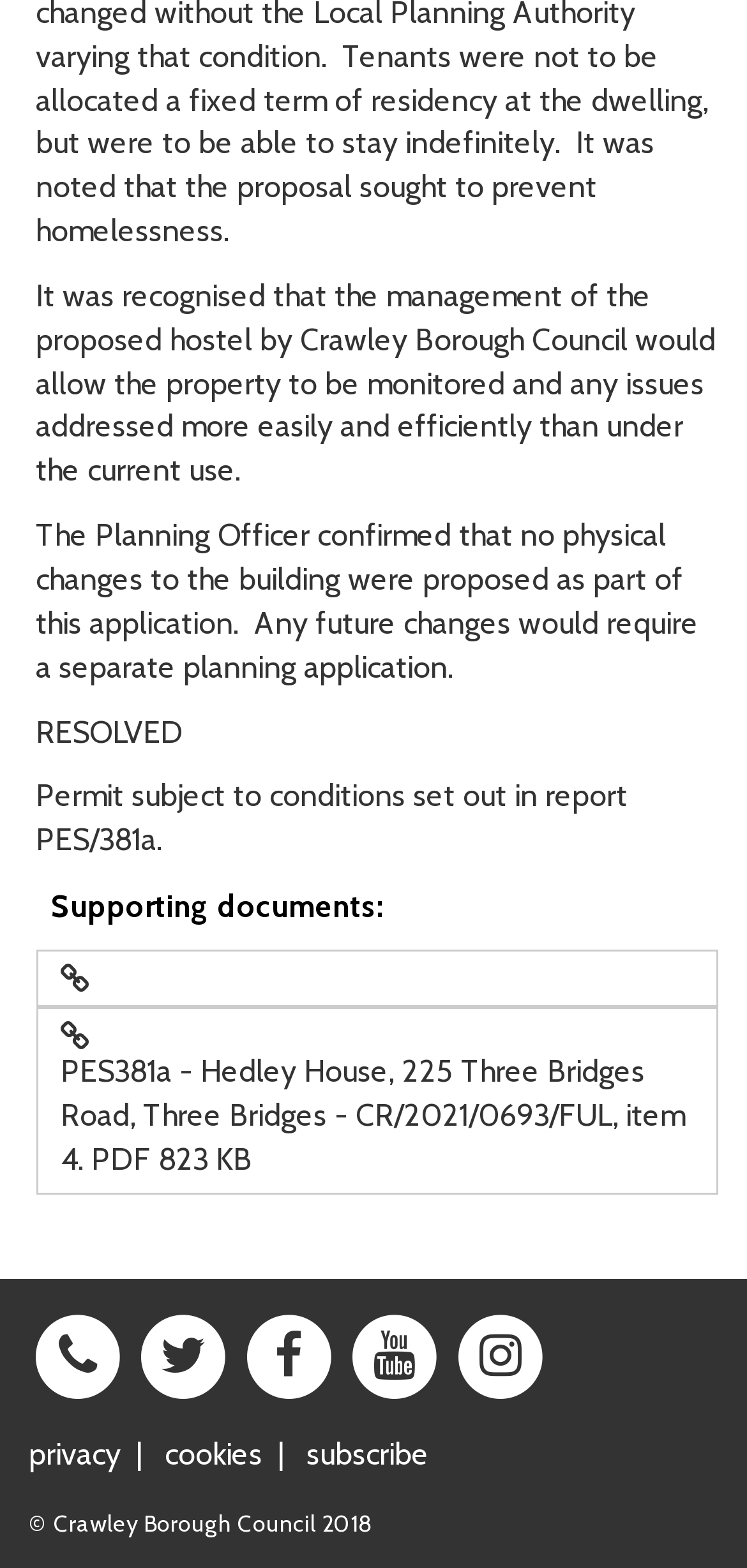Utilize the information from the image to answer the question in detail:
Who is the copyright holder of the website?

The copyright holder of the website can be determined by reading the StaticText element at the bottom of the webpage with the text '© Crawley Borough Council 2018'. This text indicates that the copyright holder of the website is Crawley Borough Council.